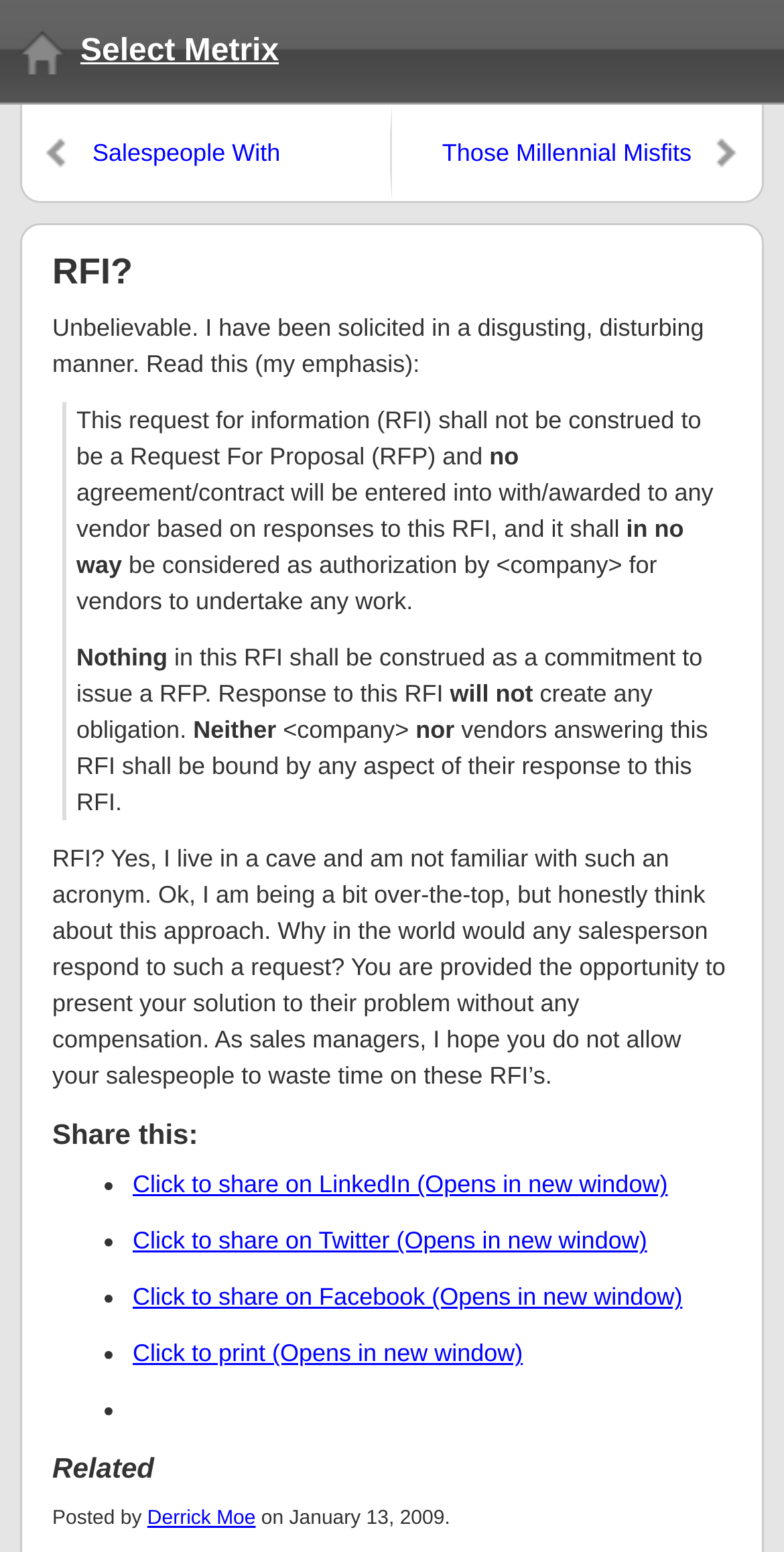What is the author of the post?
Provide a detailed and well-explained answer to the question.

The author of the post is 'Derrick Moe' which is mentioned at the bottom of the webpage with the posting date.